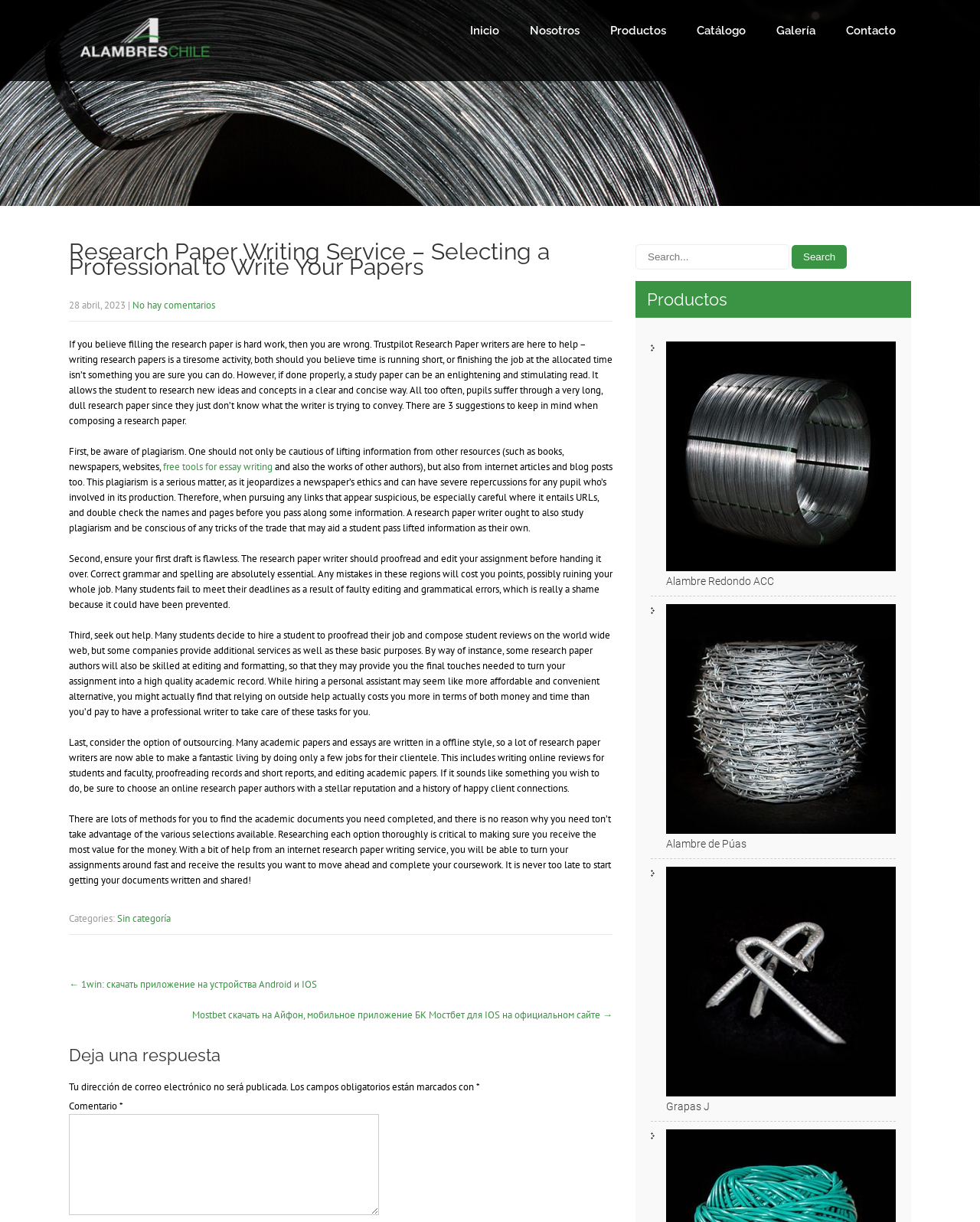Identify the bounding box coordinates of the area that should be clicked in order to complete the given instruction: "Search for something". The bounding box coordinates should be four float numbers between 0 and 1, i.e., [left, top, right, bottom].

[0.808, 0.201, 0.864, 0.22]